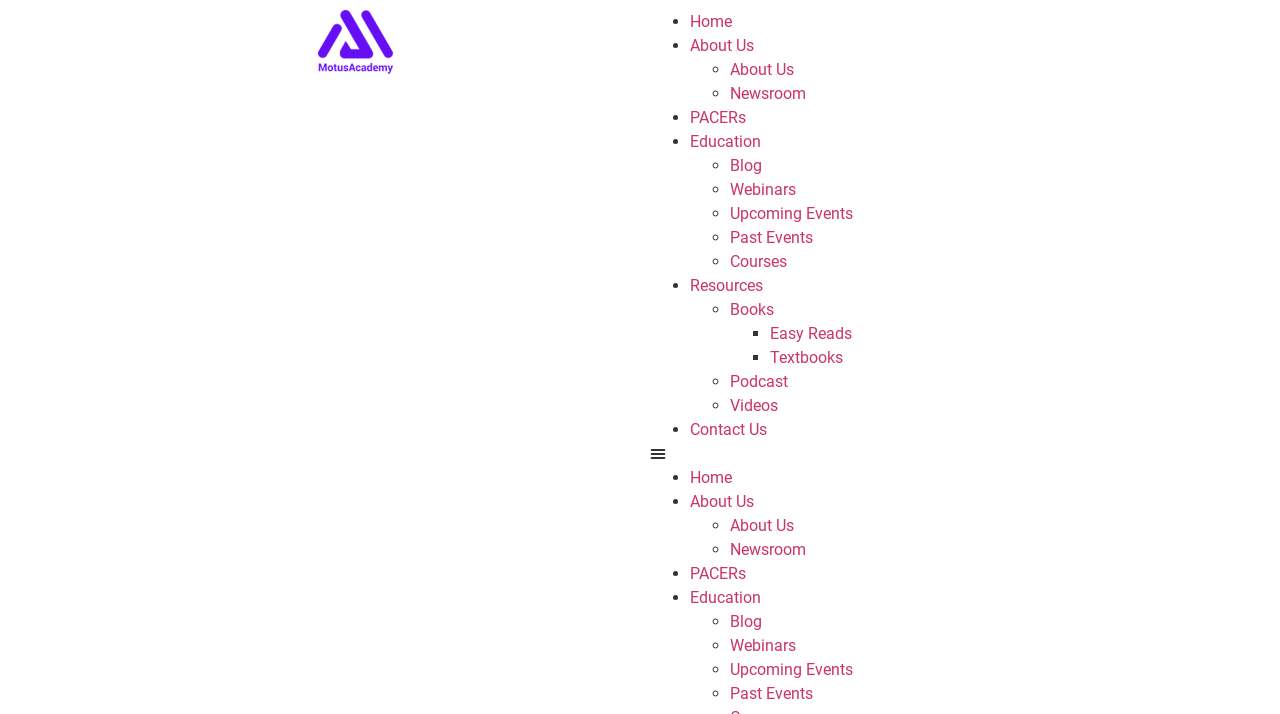Give a one-word or one-phrase response to the question:
What is the purpose of the button at the top right corner?

Menu Toggle